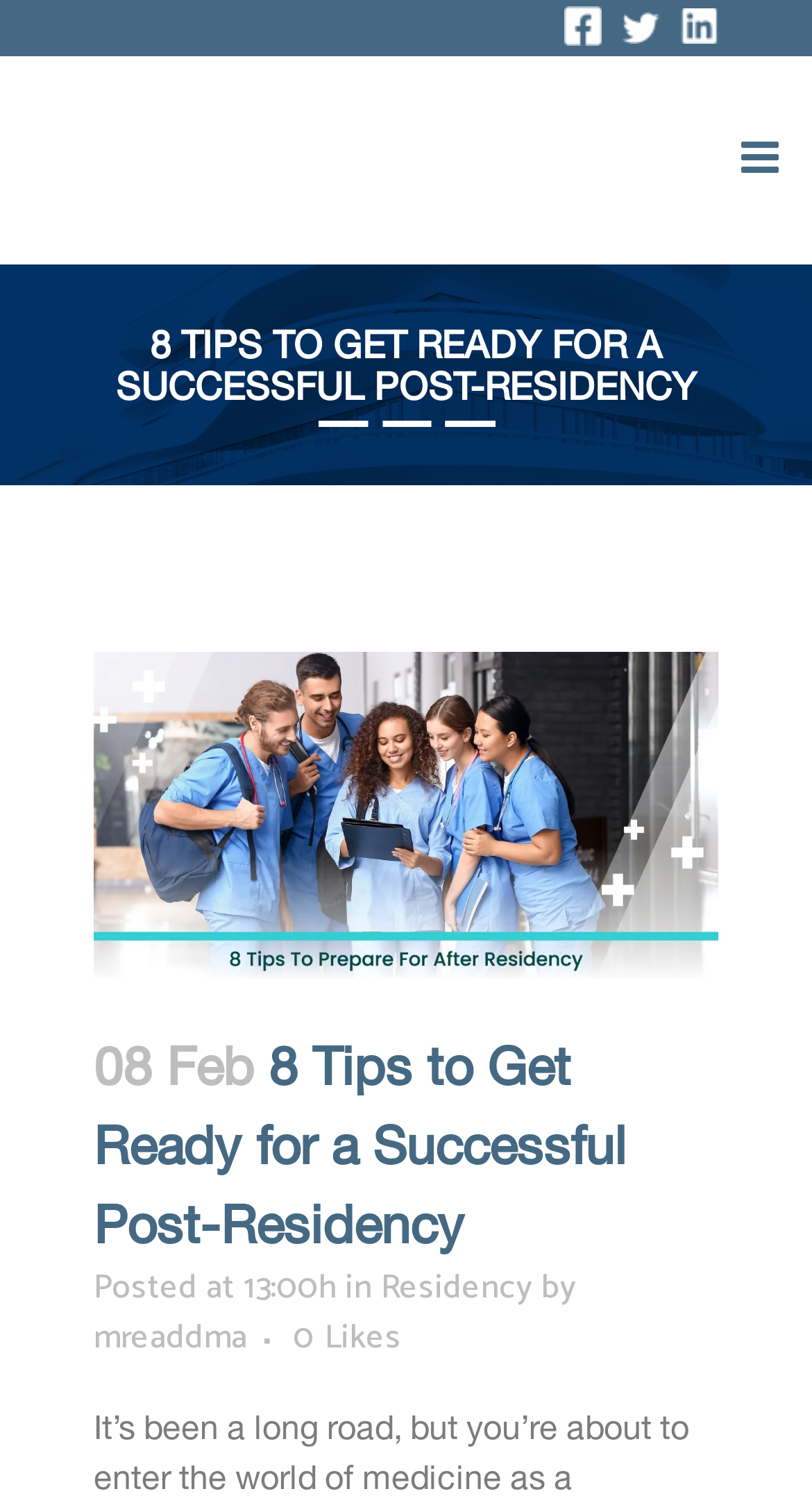What is the author of the post?
Please respond to the question thoroughly and include all relevant details.

The author of the post is mentioned in the text 'by mreaddma' at the bottom of the webpage, indicating that mreaddma is the author of the post.